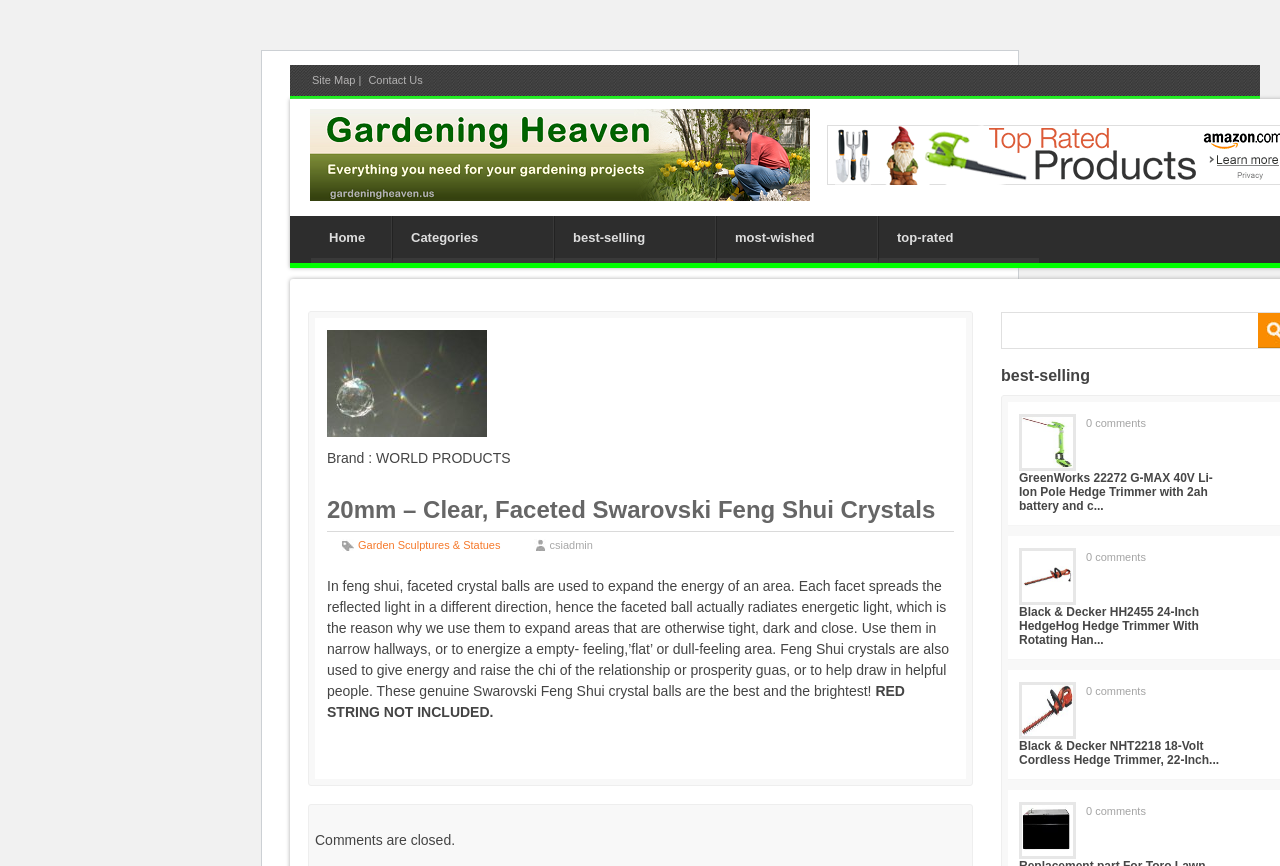Using the provided element description: "0 comments", determine the bounding box coordinates of the corresponding UI element in the screenshot.

[0.848, 0.93, 0.895, 0.943]